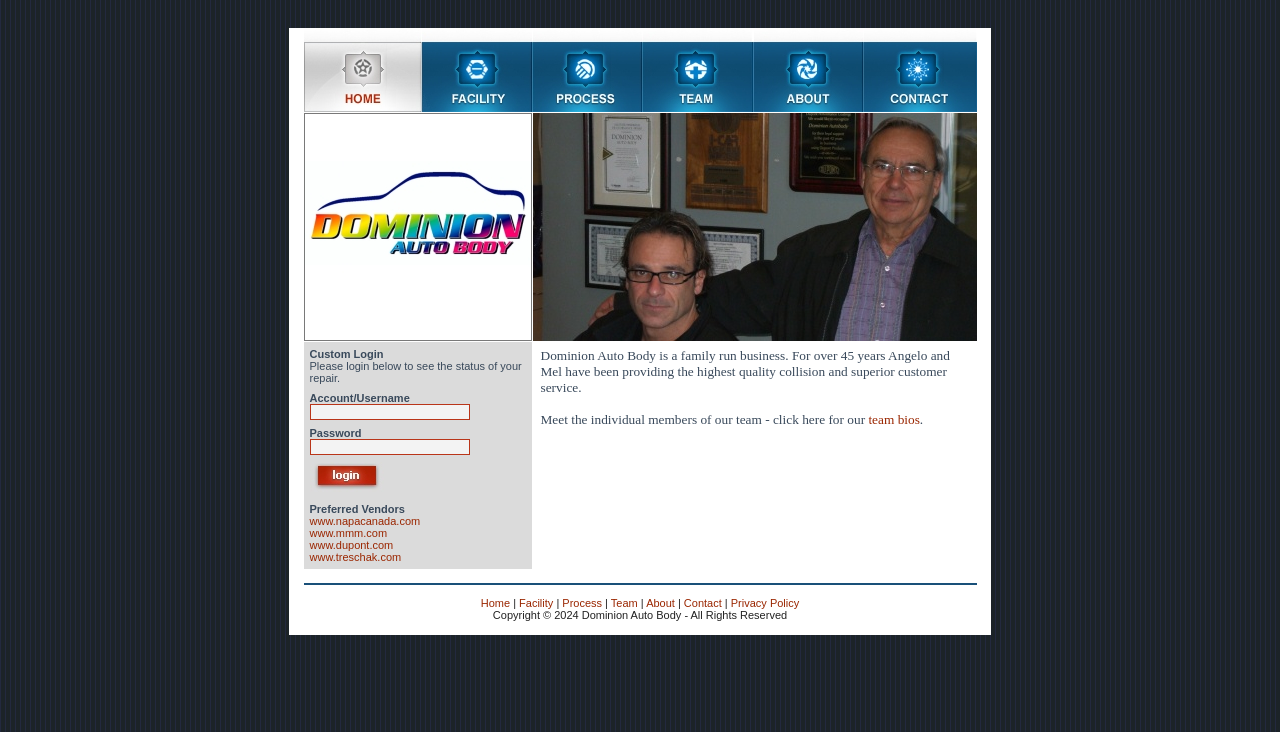How many links are in the footer? Refer to the image and provide a one-word or short phrase answer.

7